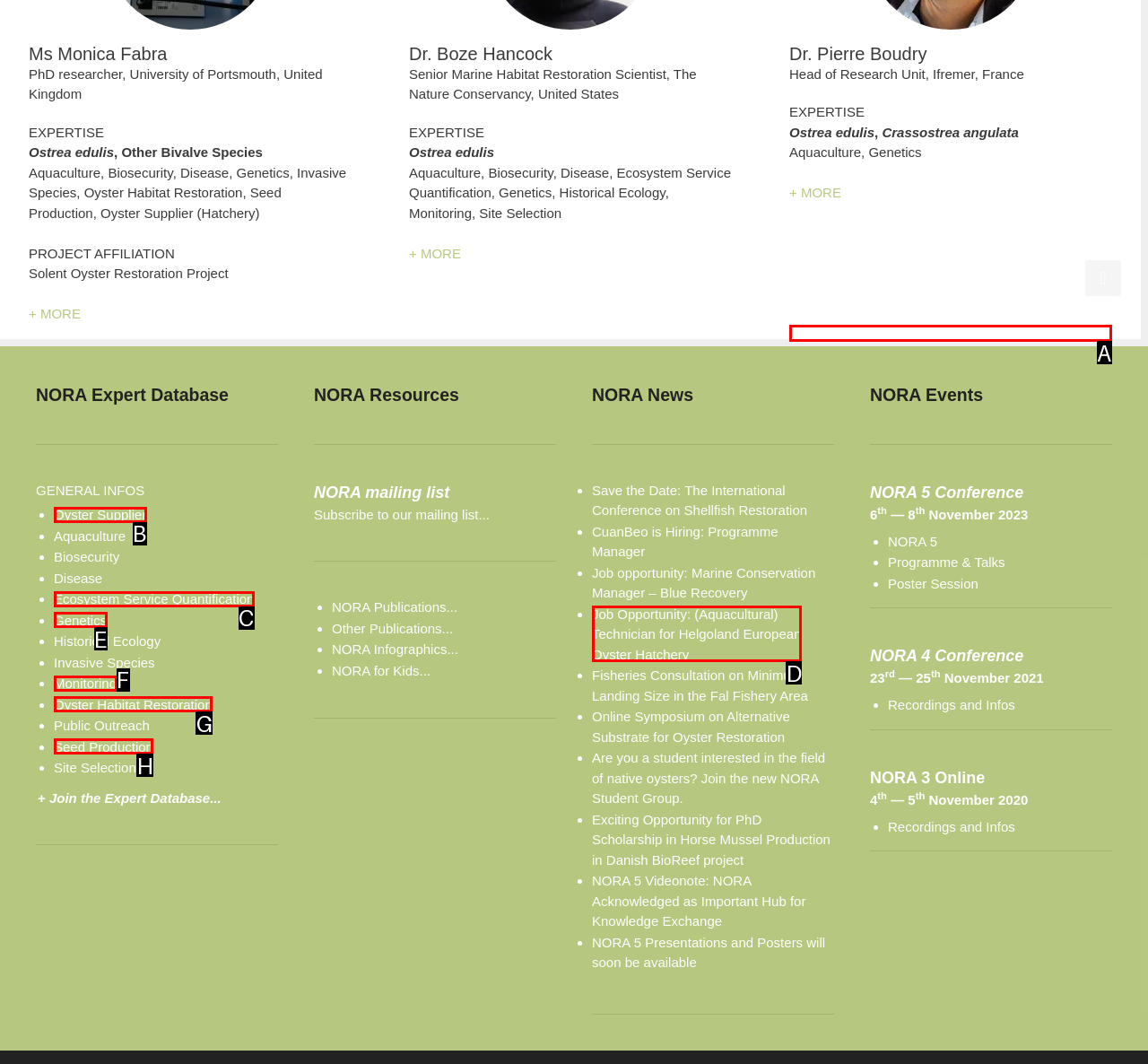Determine which HTML element should be clicked to carry out the following task: Learn more about Dr. Pierre Boudry's research Respond with the letter of the appropriate option.

A